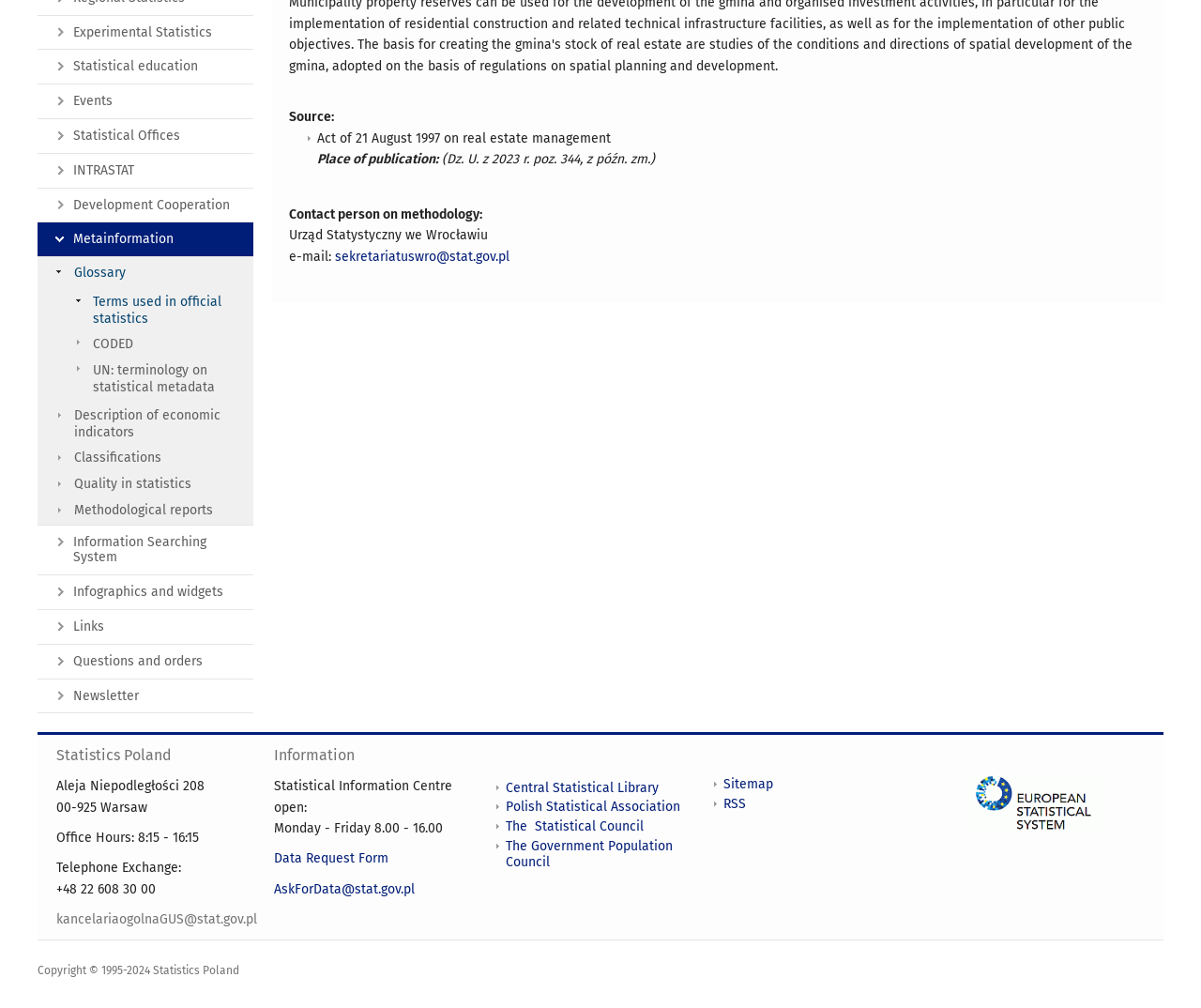Identify the bounding box coordinates for the UI element that matches this description: "Polish Statistical Association".

[0.421, 0.793, 0.566, 0.809]